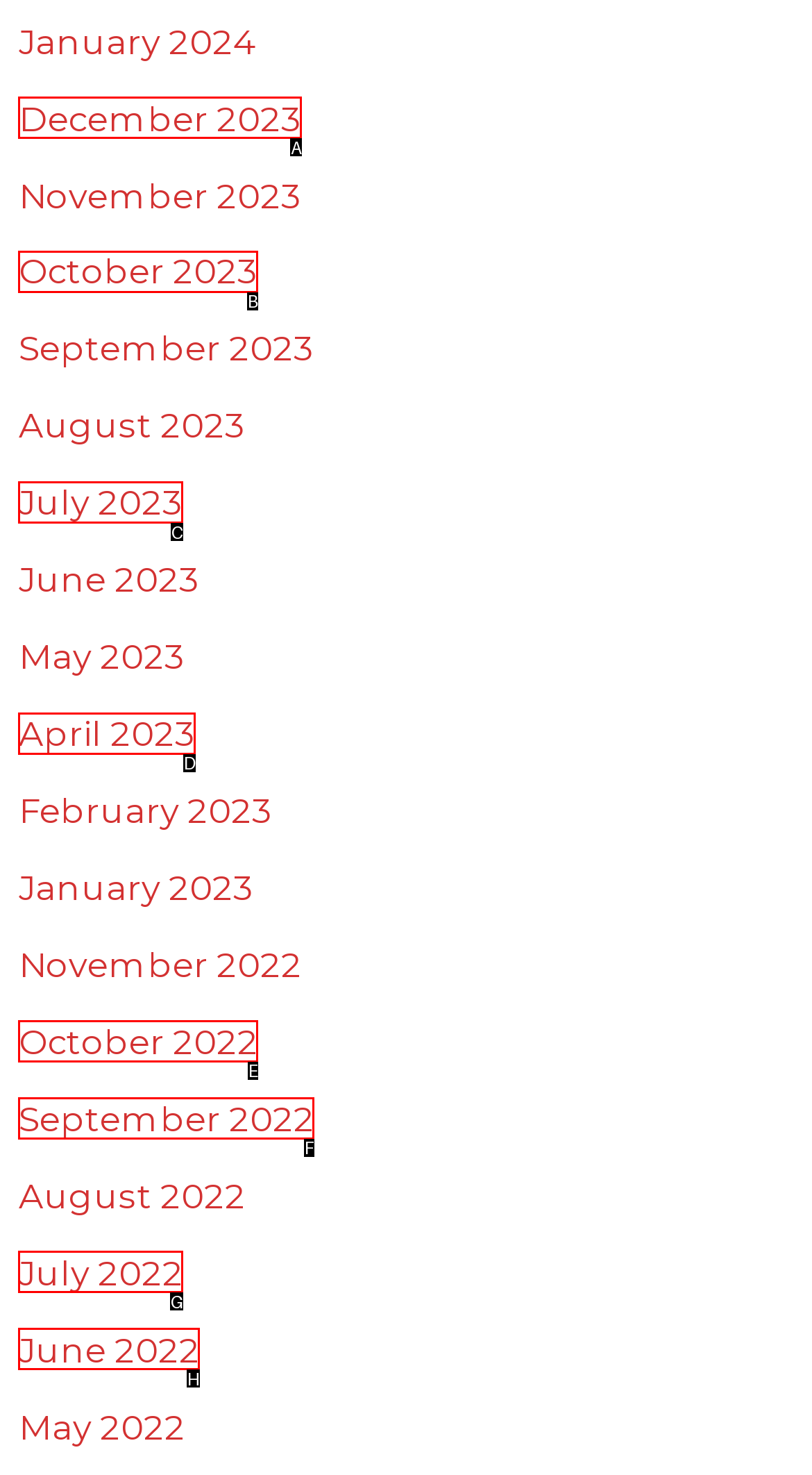Using the provided description: October 2022, select the HTML element that corresponds to it. Indicate your choice with the option's letter.

E